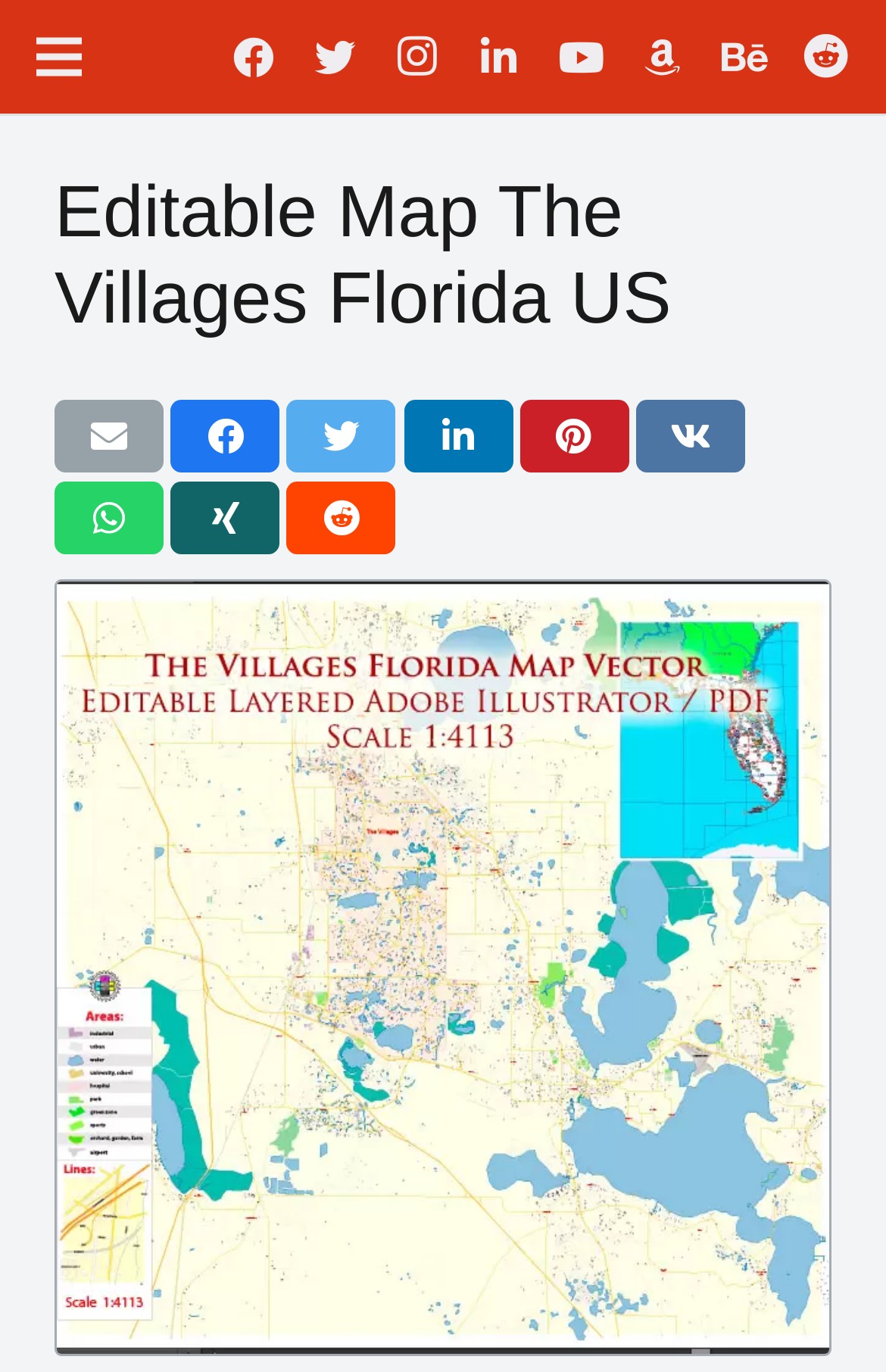Pinpoint the bounding box coordinates of the element you need to click to execute the following instruction: "Click on Menu". The bounding box should be represented by four float numbers between 0 and 1, in the format [left, top, right, bottom].

[0.008, 0.0, 0.125, 0.083]